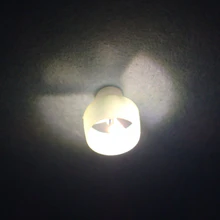What type of atmosphere does the lamp create?
Please answer the question with as much detail as possible using the screenshot.

The caption states that the lamp emanates a warm light that creates a cozy atmosphere, indicating the type of atmosphere the lamp creates.